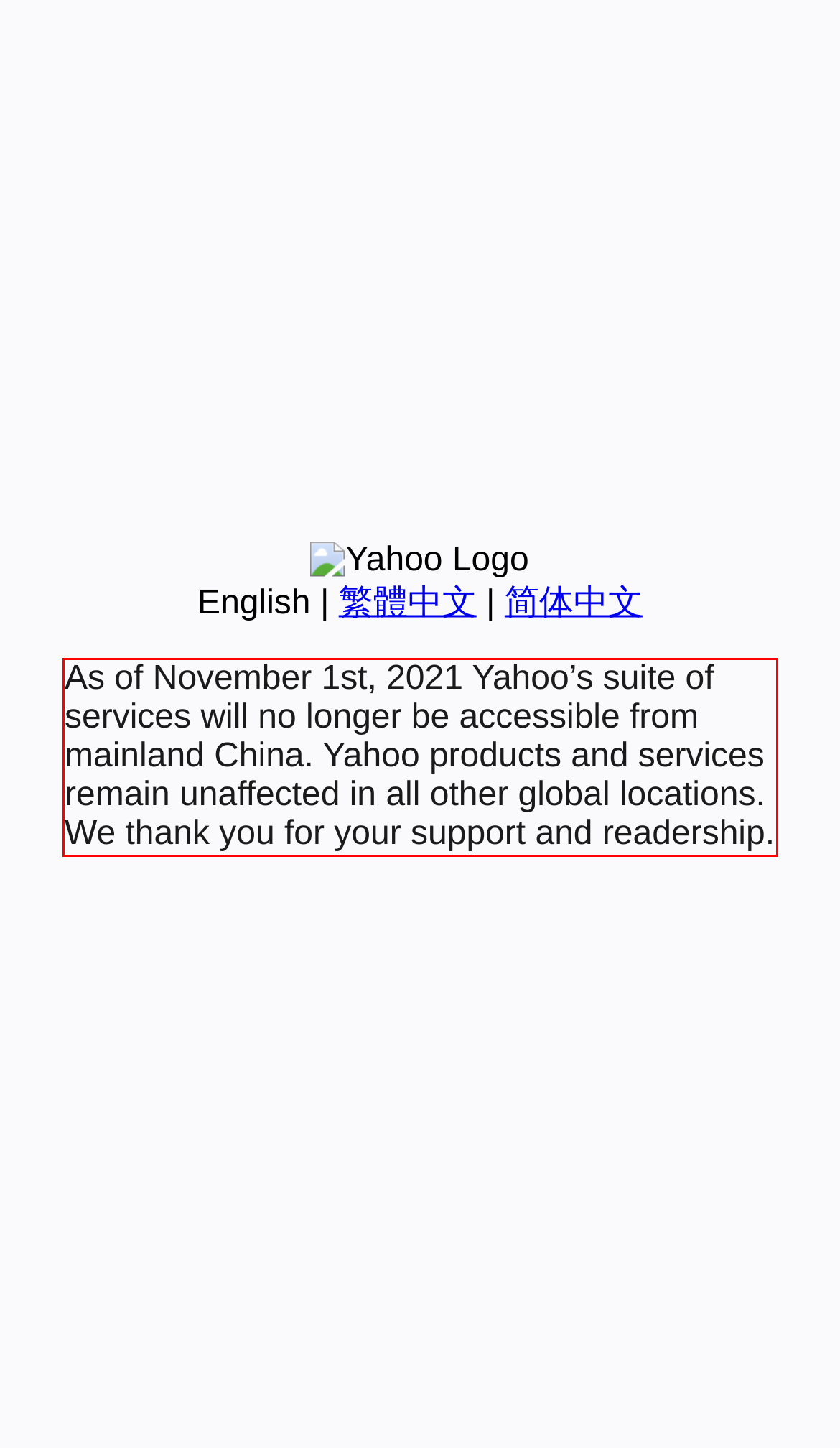Please identify the text within the red rectangular bounding box in the provided webpage screenshot.

As of November 1st, 2021 Yahoo’s suite of services will no longer be accessible from mainland China. Yahoo products and services remain unaffected in all other global locations. We thank you for your support and readership.